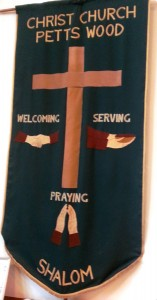Give a one-word or short phrase answer to the question: 
What is symbolized by the stylized hands on the banner?

Outreach and community spirit